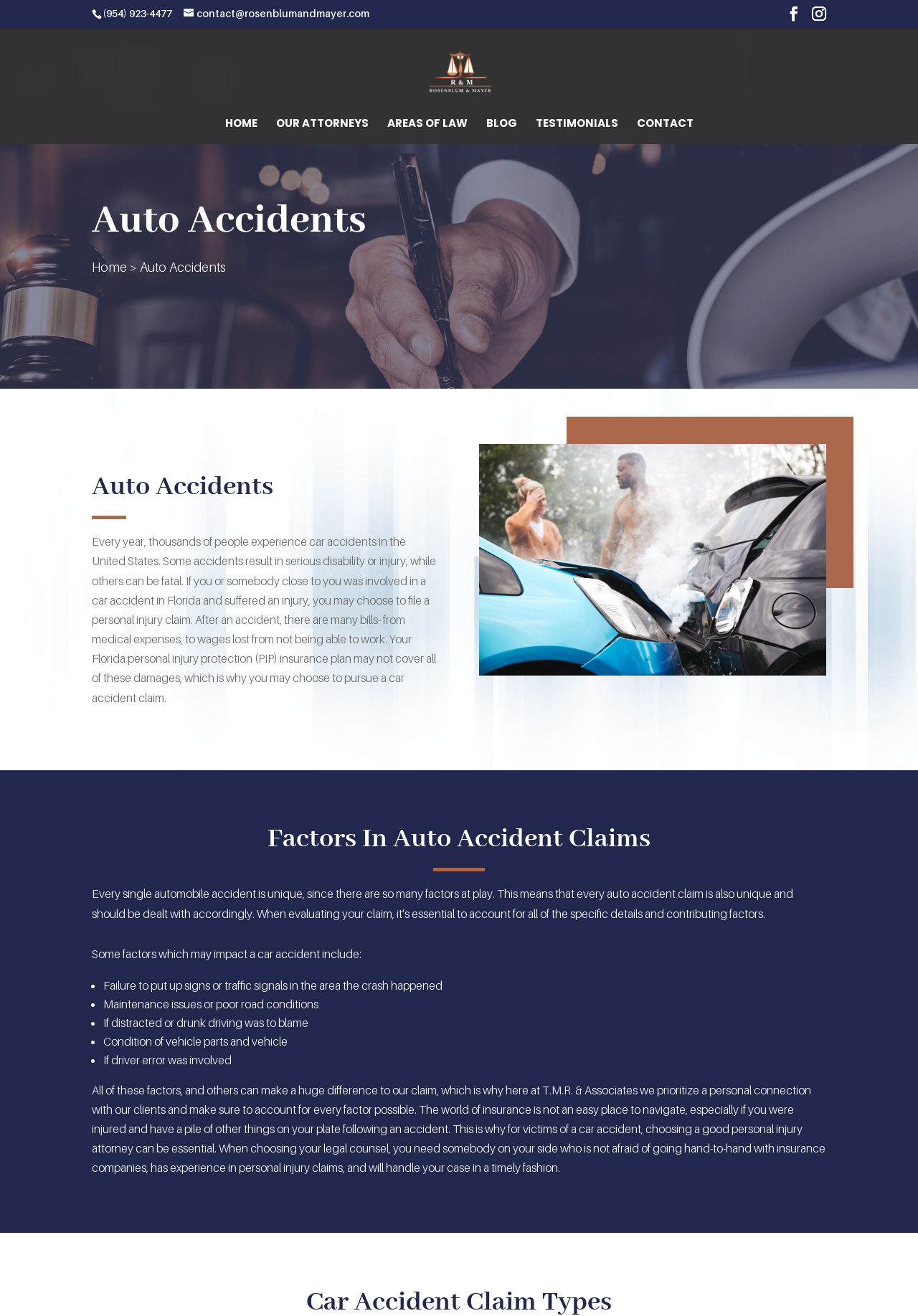Find and specify the bounding box coordinates that correspond to the clickable region for the instruction: "Navigate to the home page".

[0.245, 0.09, 0.28, 0.11]